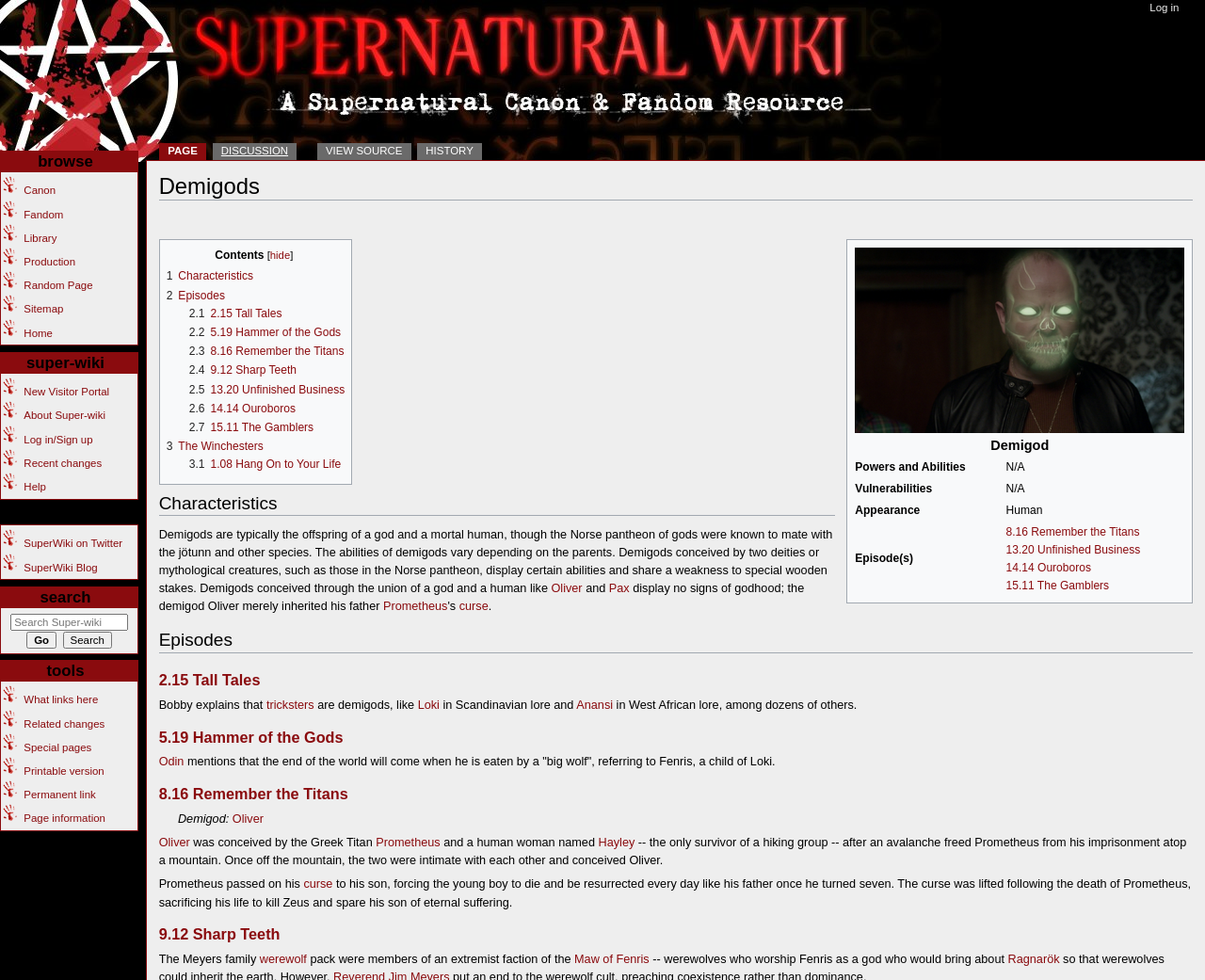What is the name of the demigod mentioned in the webpage?
Provide an in-depth and detailed explanation in response to the question.

The name of the demigod mentioned in the webpage is 'Oliver' which can be found in the 'Characteristics' section of the webpage.